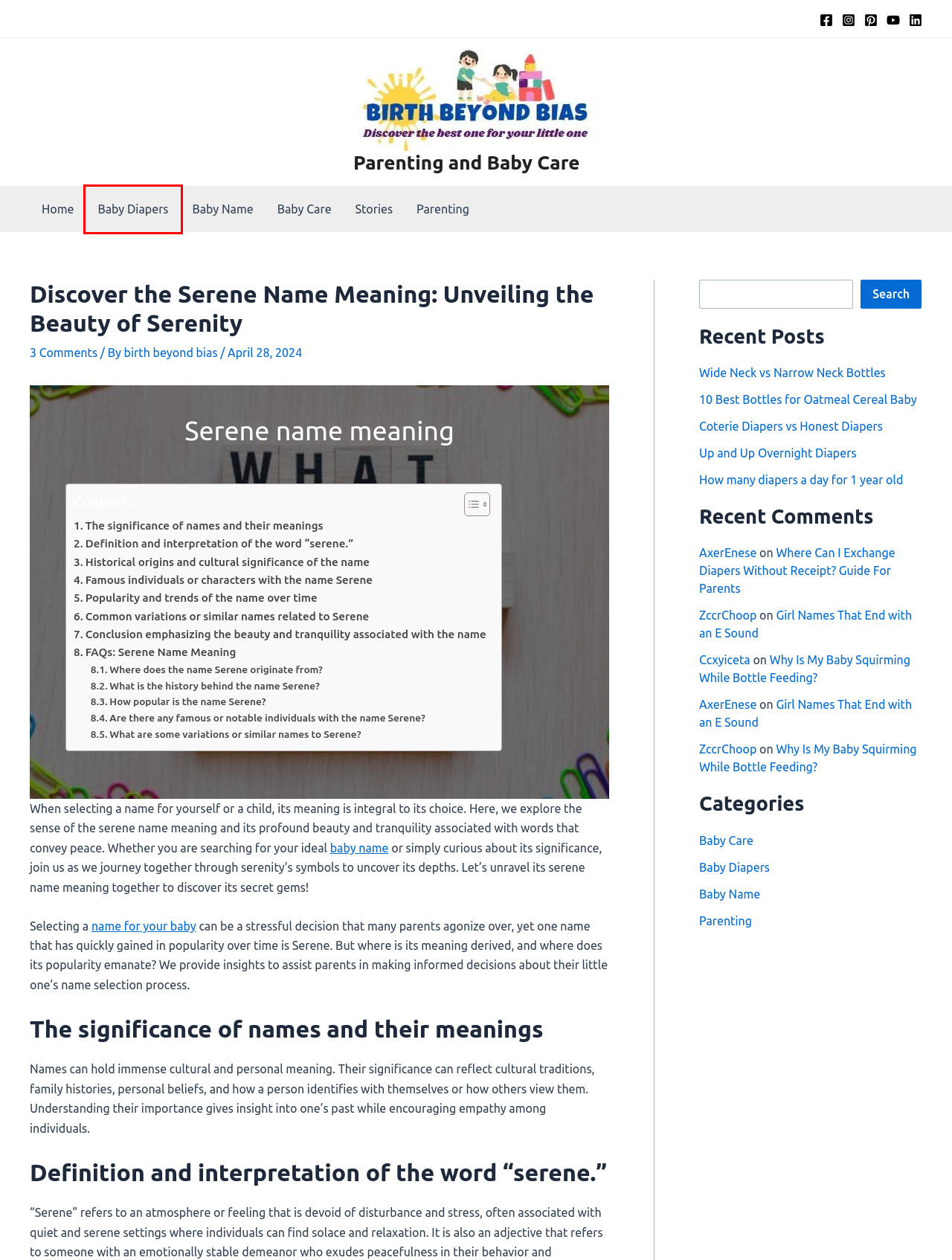Review the webpage screenshot provided, noting the red bounding box around a UI element. Choose the description that best matches the new webpage after clicking the element within the bounding box. The following are the options:
A. birth beyond bias, Author at Parenting and Baby Care
B. Parenting and Baby Care
C. 10 Best Bottles for Oatmeal Cereal Baby
D. Girl Names That End with an E Sound
E. Baby Diapers
F. Unveiling the Best: Coterie Diapers vs Honest Diapers - A Comprehensive Guide
G. Parenting
H. Wide Neck vs Narrow Neck Bottles: Choosing the Perfect Fit for Your Baby

E